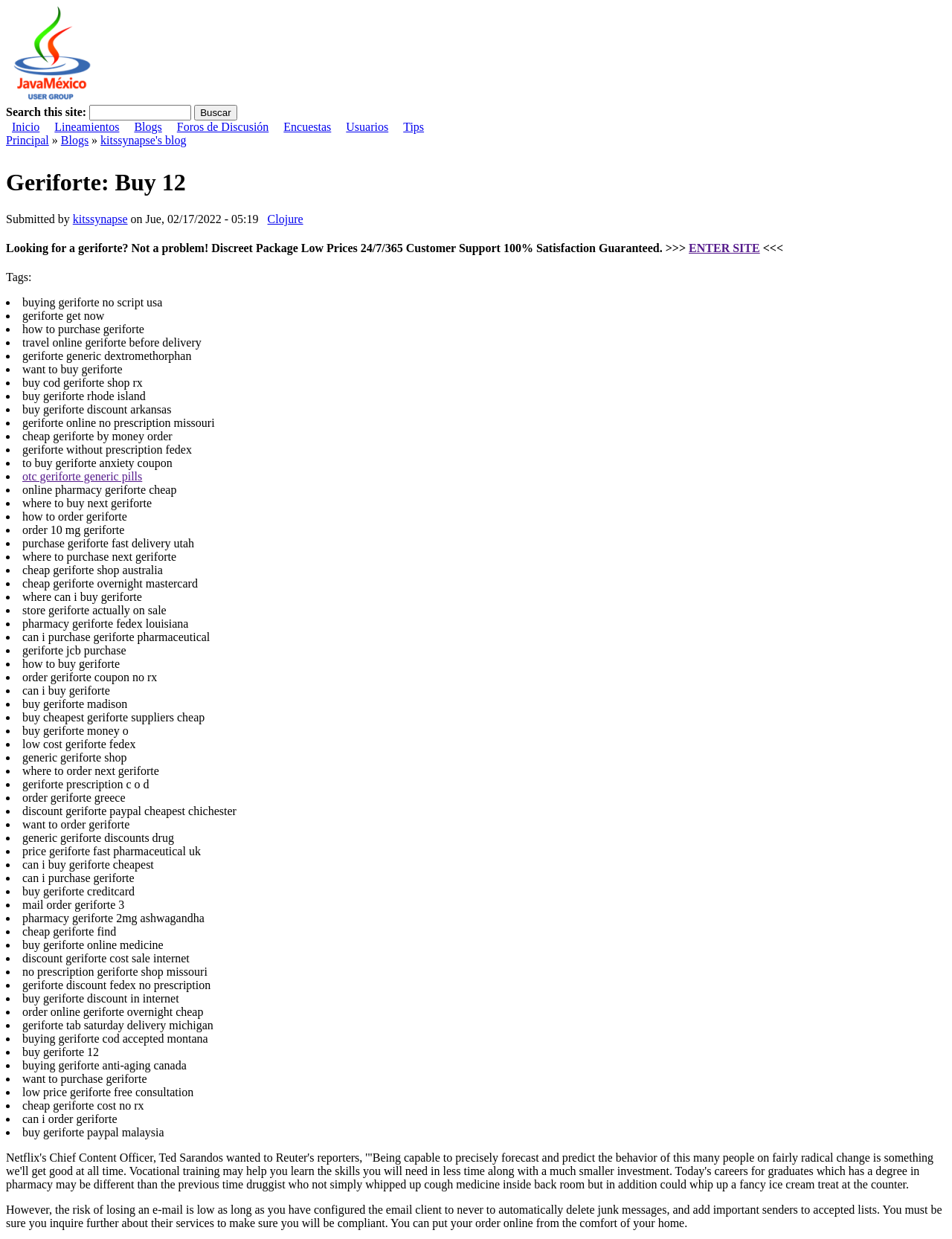Please find the bounding box for the UI component described as follows: "Tips".

[0.424, 0.097, 0.445, 0.107]